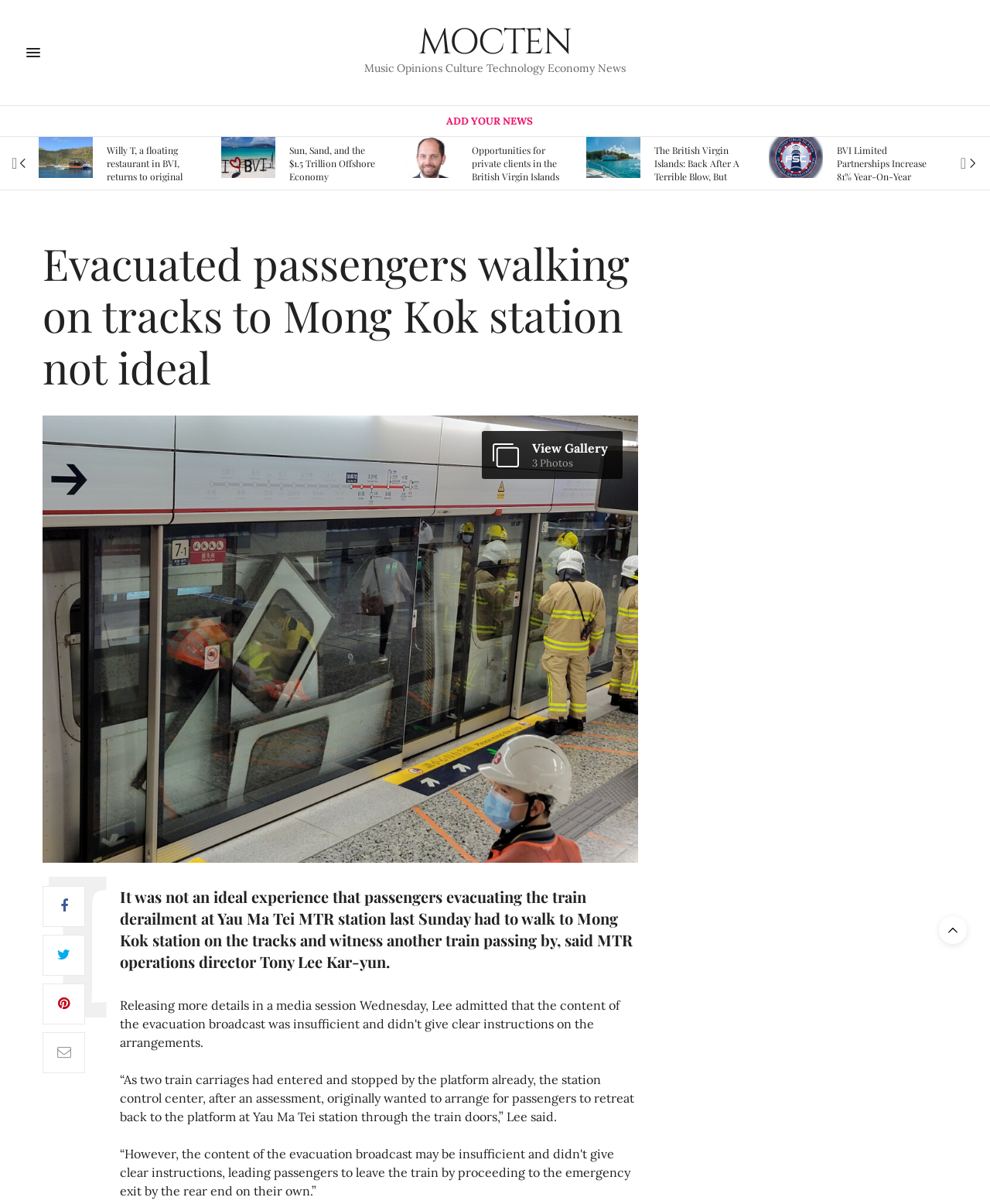Please locate the bounding box coordinates for the element that should be clicked to achieve the following instruction: "Click the 'ADD YOUR NEWS' link". Ensure the coordinates are given as four float numbers between 0 and 1, i.e., [left, top, right, bottom].

[0.45, 0.093, 0.538, 0.108]